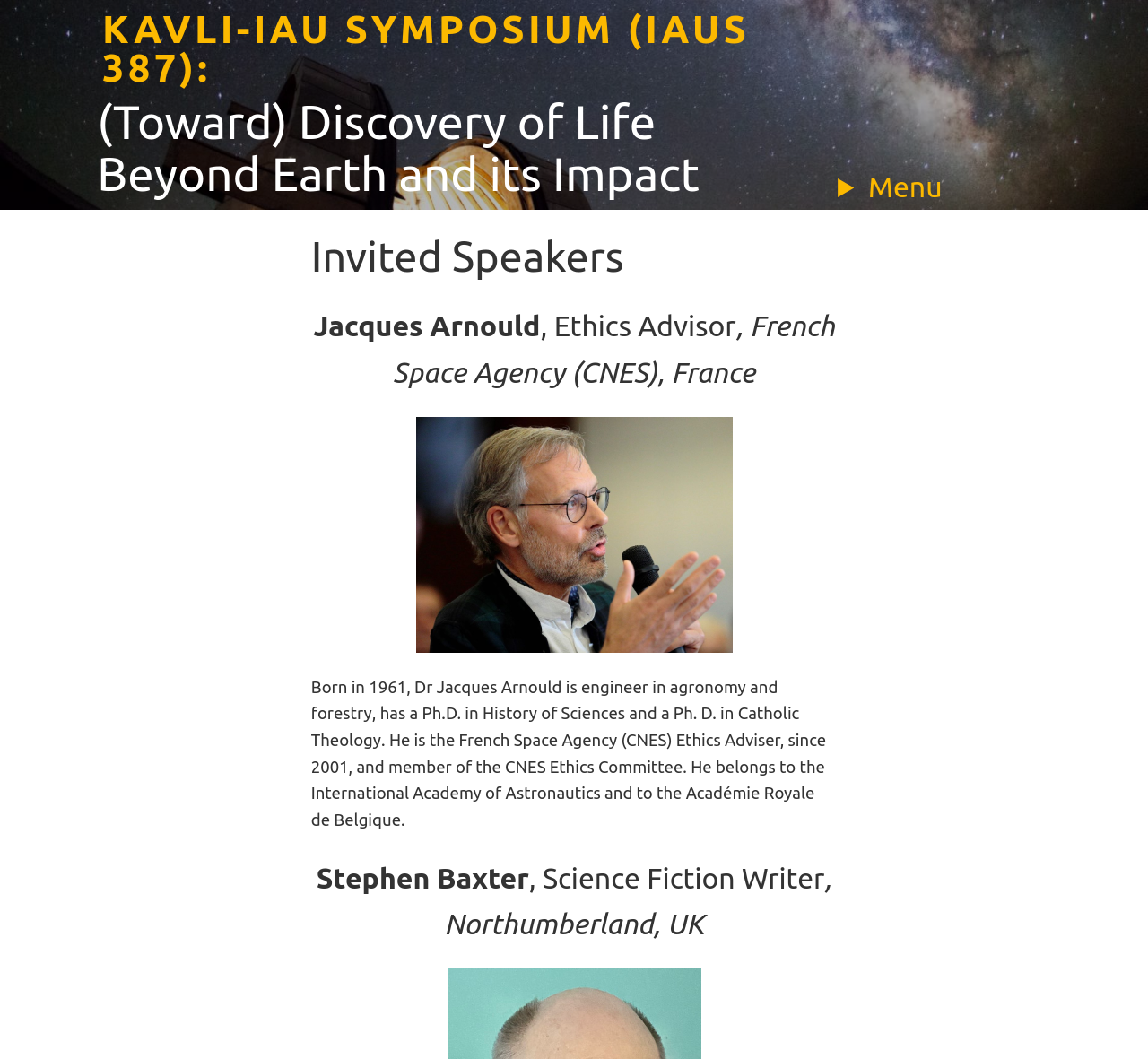Offer a meticulous caption that includes all visible features of the webpage.

The webpage is about the invited speakers for the Kavli-IAU Symposium (IAUS 387). At the top, there is a large heading "KAVLI-IAU SYMPOSIUM (IAUS 387):" which is also a link. Below this, there is a subtitle "(Toward) Discovery of Life Beyond Earth and its Impact". 

On the top right, there is a details section with a disclosure triangle labeled "Menu" which is not expanded. 

Below the subtitle, there is a heading "Invited Speakers" which is centered on the page. Under this heading, there are two invited speakers listed. The first speaker is Jacques Arnould, who is an Ethics Advisor at the French Space Agency (CNES) in France. His name and title are listed, followed by a figure, likely a photo of him. Below the figure, there is a brief biography of Dr. Arnould, including his education and work experience.

The second speaker is Stephen Baxter, a science fiction writer from Northumberland, UK. His name and title are listed, followed by his location.